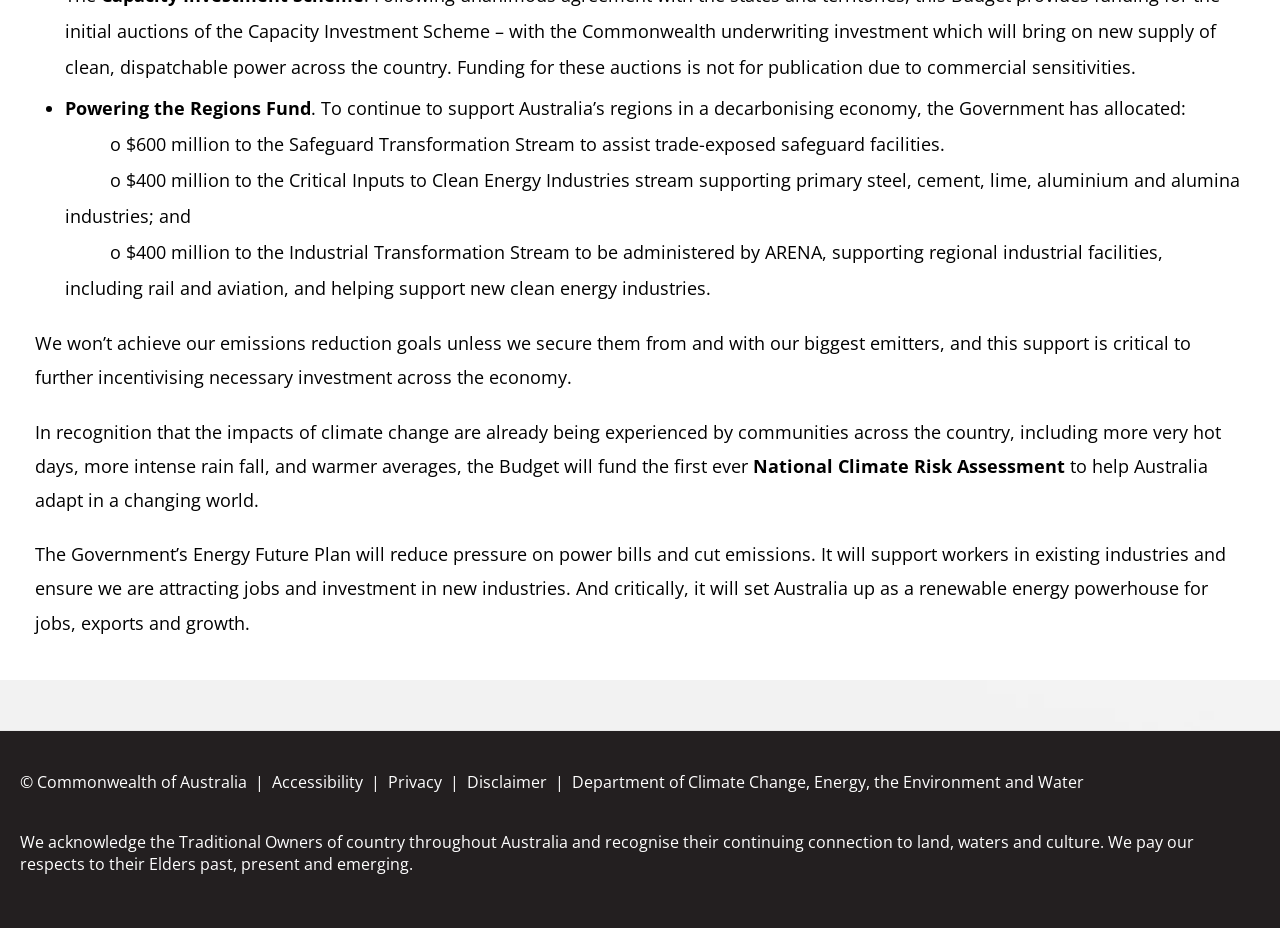Use a single word or phrase to answer the question:
How much funding is allocated to the Industrial Transformation Stream?

$400 million